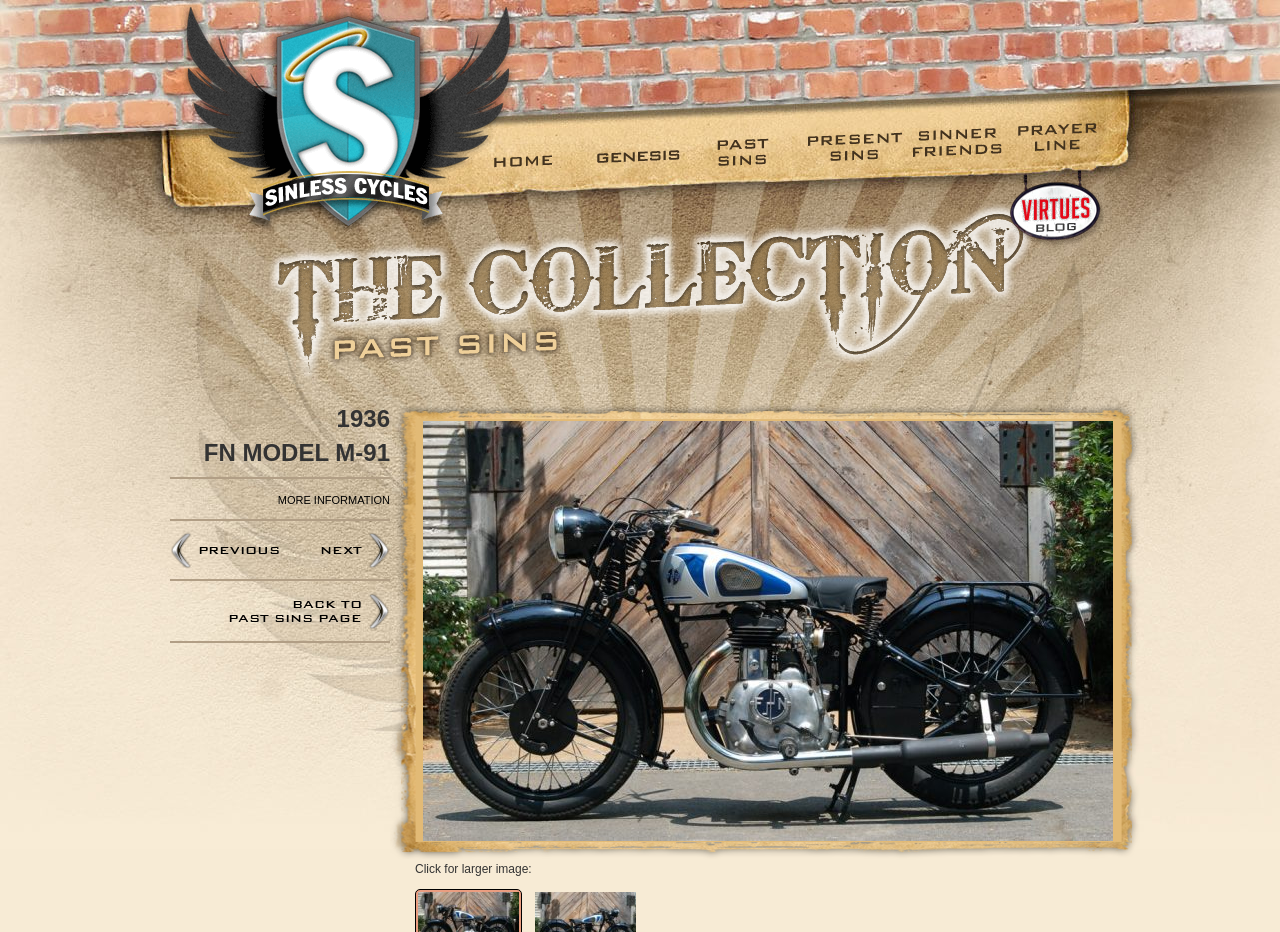Locate the bounding box coordinates of the element's region that should be clicked to carry out the following instruction: "Click the 'HOOKUP SITE' link". The coordinates need to be four float numbers between 0 and 1, i.e., [left, top, right, bottom].

None